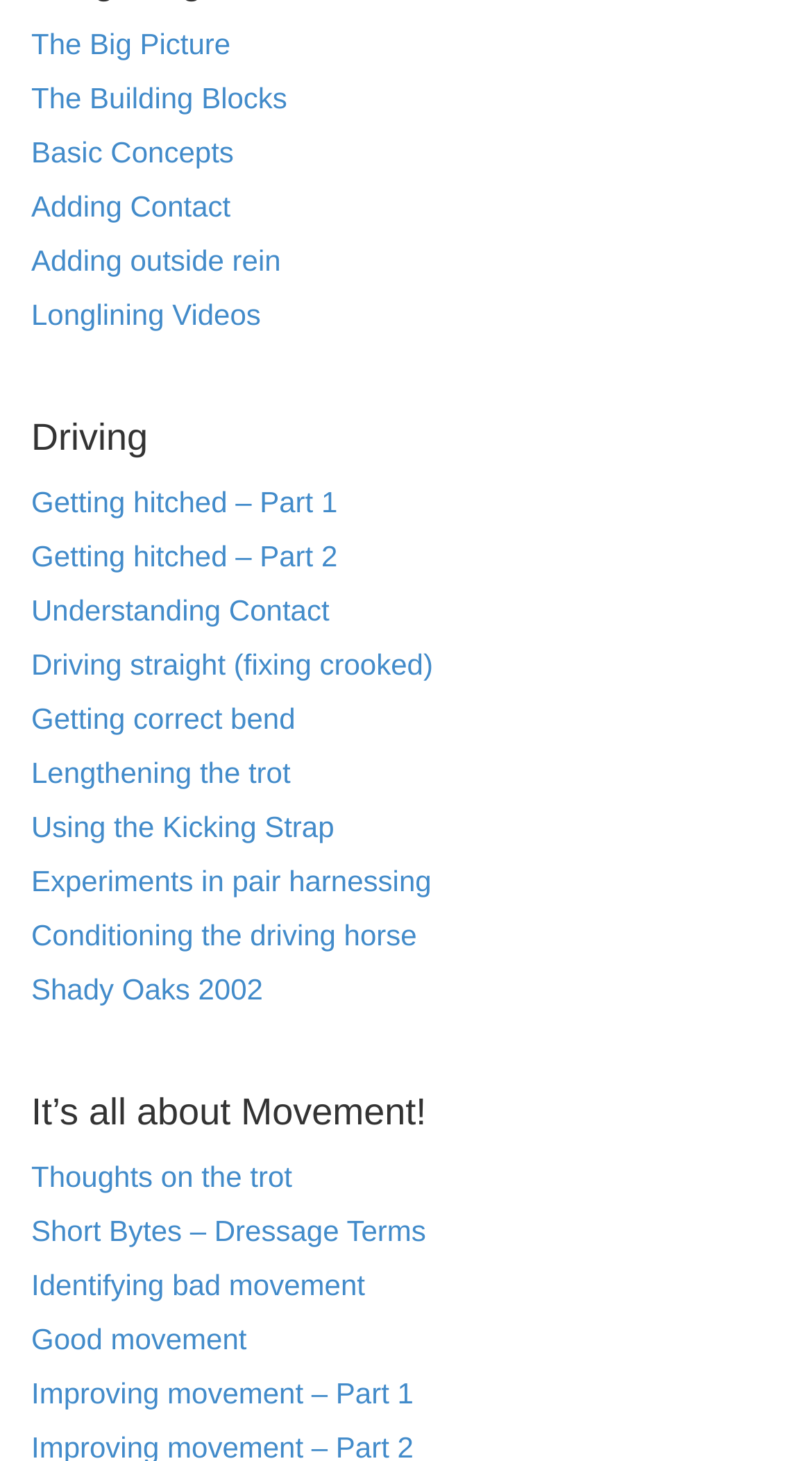Please identify the bounding box coordinates of the clickable region that I should interact with to perform the following instruction: "View 'Getting hitched – Part 1'". The coordinates should be expressed as four float numbers between 0 and 1, i.e., [left, top, right, bottom].

[0.038, 0.332, 0.416, 0.355]